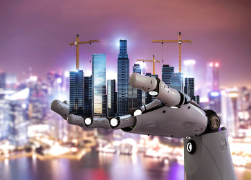What is symbolized by the construction cranes in the miniature city?
Make sure to answer the question with a detailed and comprehensive explanation.

The construction cranes in the miniature city symbolize progress and innovation in the construction technology sector, highlighting the themes of growth and the future of construction careers in a rapidly evolving industry.